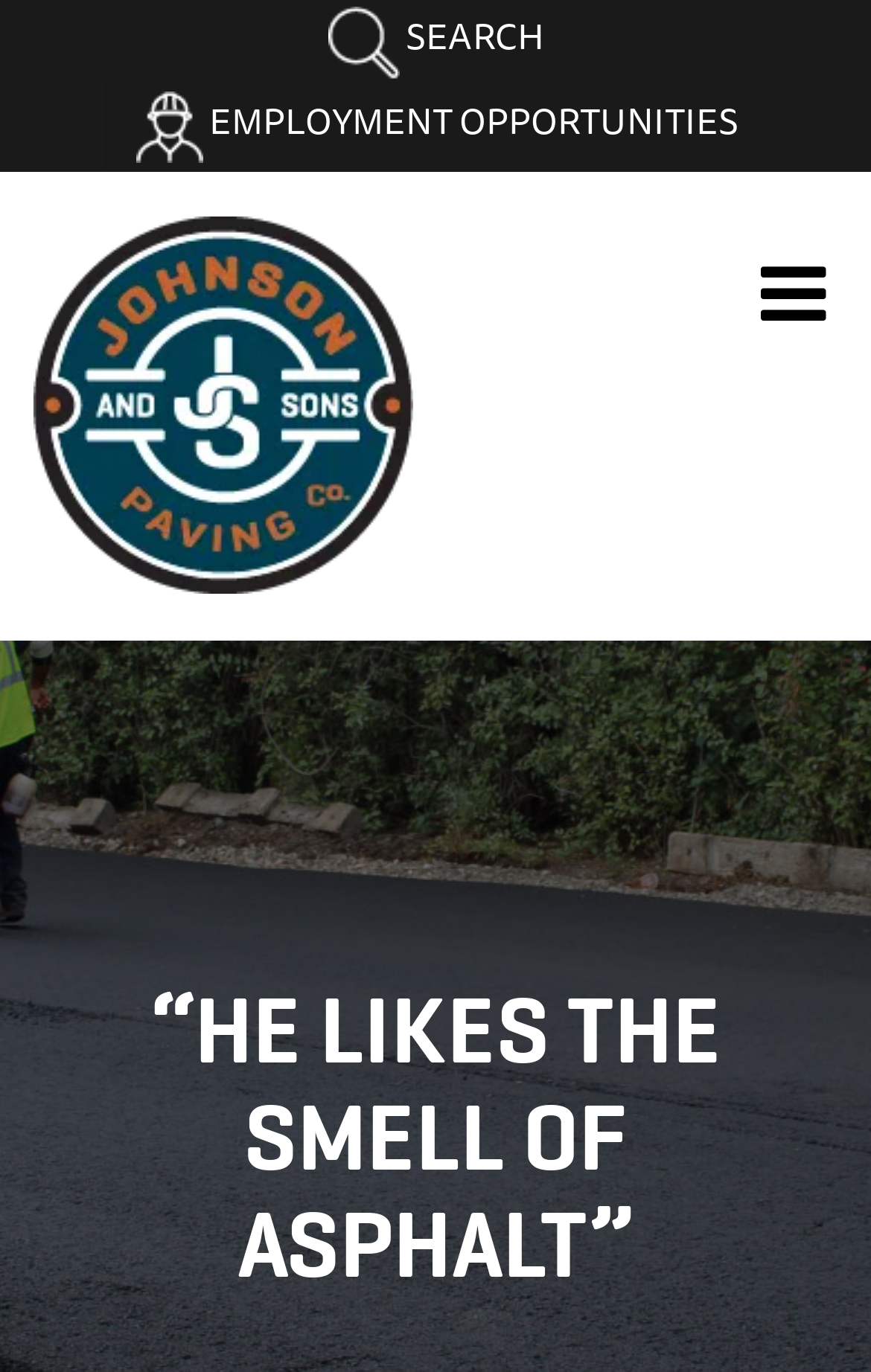Provide a brief response to the question below using one word or phrase:
What is the text of the main heading?

“HE LIKES THE SMELL OF ASPHALT”